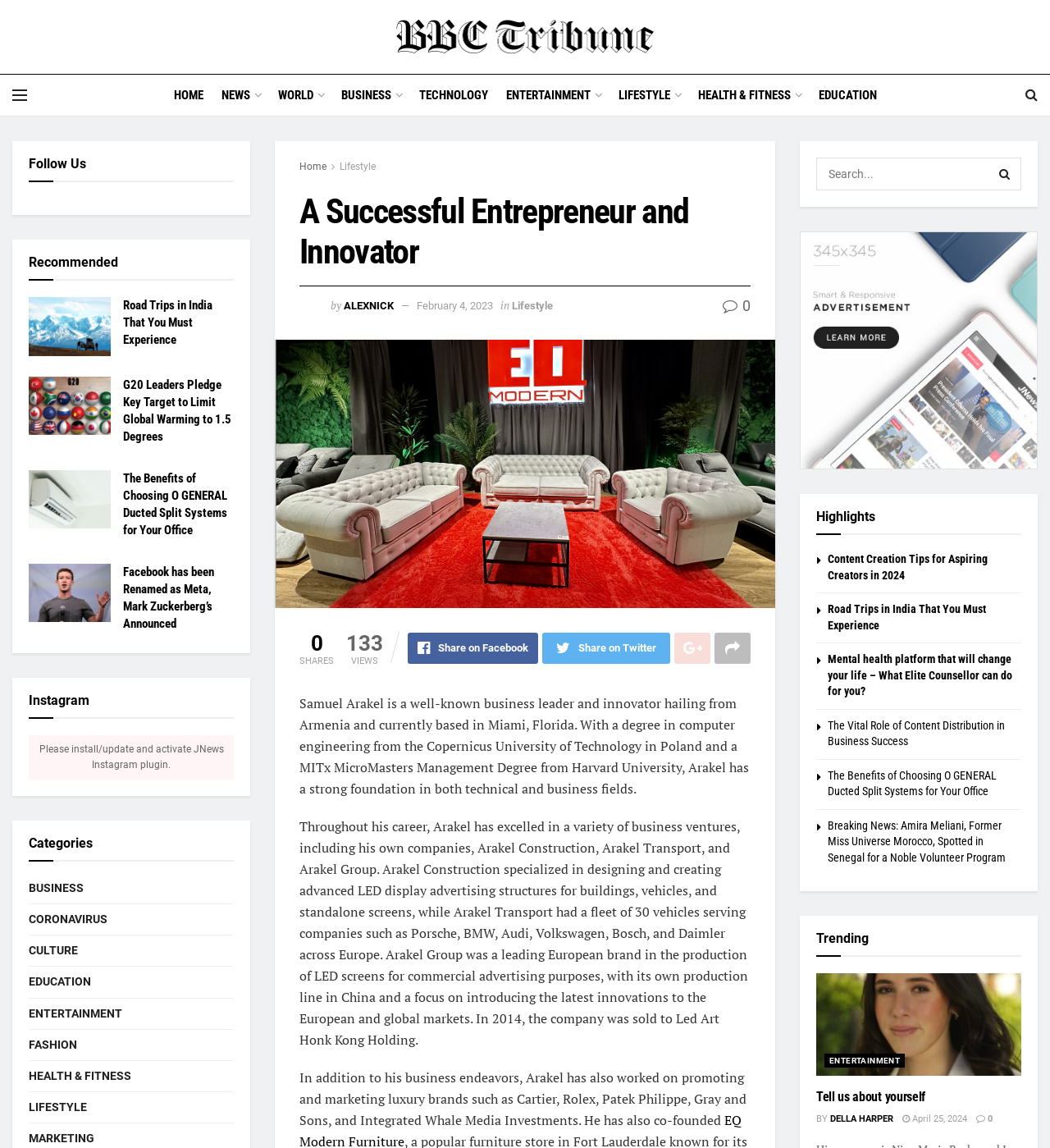How many articles are listed under 'Recommended'?
Please provide a comprehensive answer based on the visual information in the image.

Under the heading 'Recommended', there are three articles listed, namely 'Road Trips in India That You Must Experience', 'G20 Leaders Pledge Key Target to Limit Global Warming to 1.5 Degrees', and 'The Benefits of Choosing O GENERAL Ducted Split Systems for Your Office'.